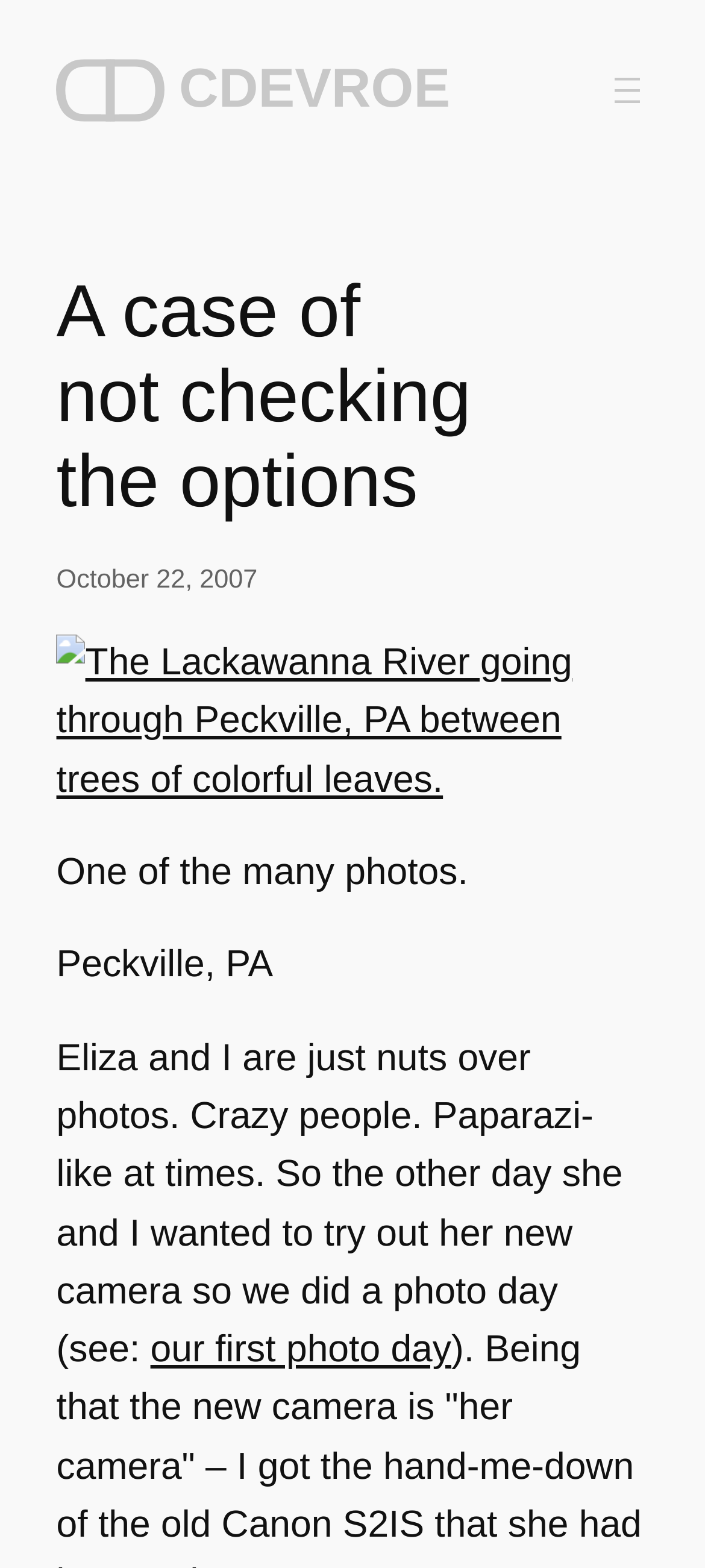What is the name of the river mentioned in the webpage?
Answer the question with a single word or phrase by looking at the picture.

Lackawanna River